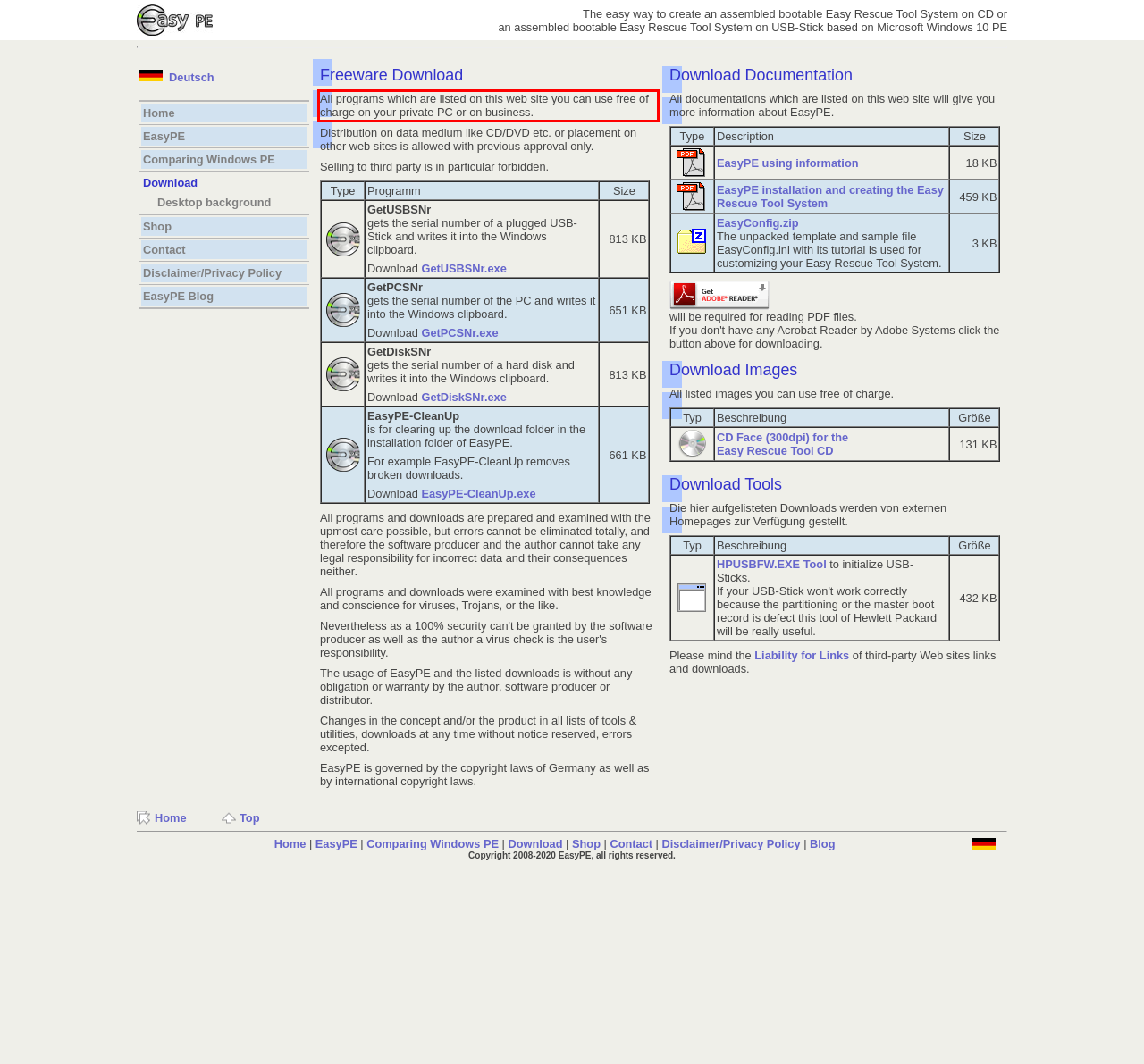In the given screenshot, locate the red bounding box and extract the text content from within it.

All programs which are listed on this web site you can use free of charge on your private PC or on business.